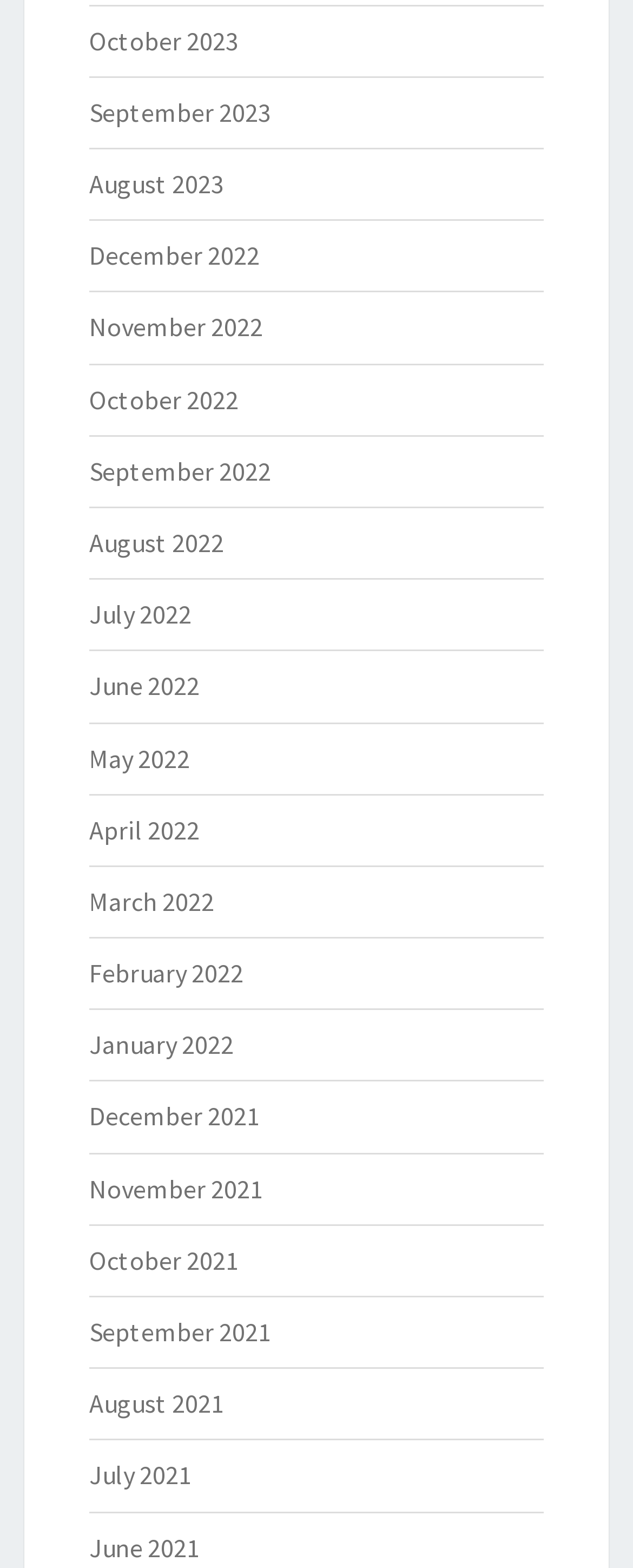Locate the bounding box coordinates of the region to be clicked to comply with the following instruction: "View October 2023". The coordinates must be four float numbers between 0 and 1, in the form [left, top, right, bottom].

[0.141, 0.015, 0.377, 0.036]